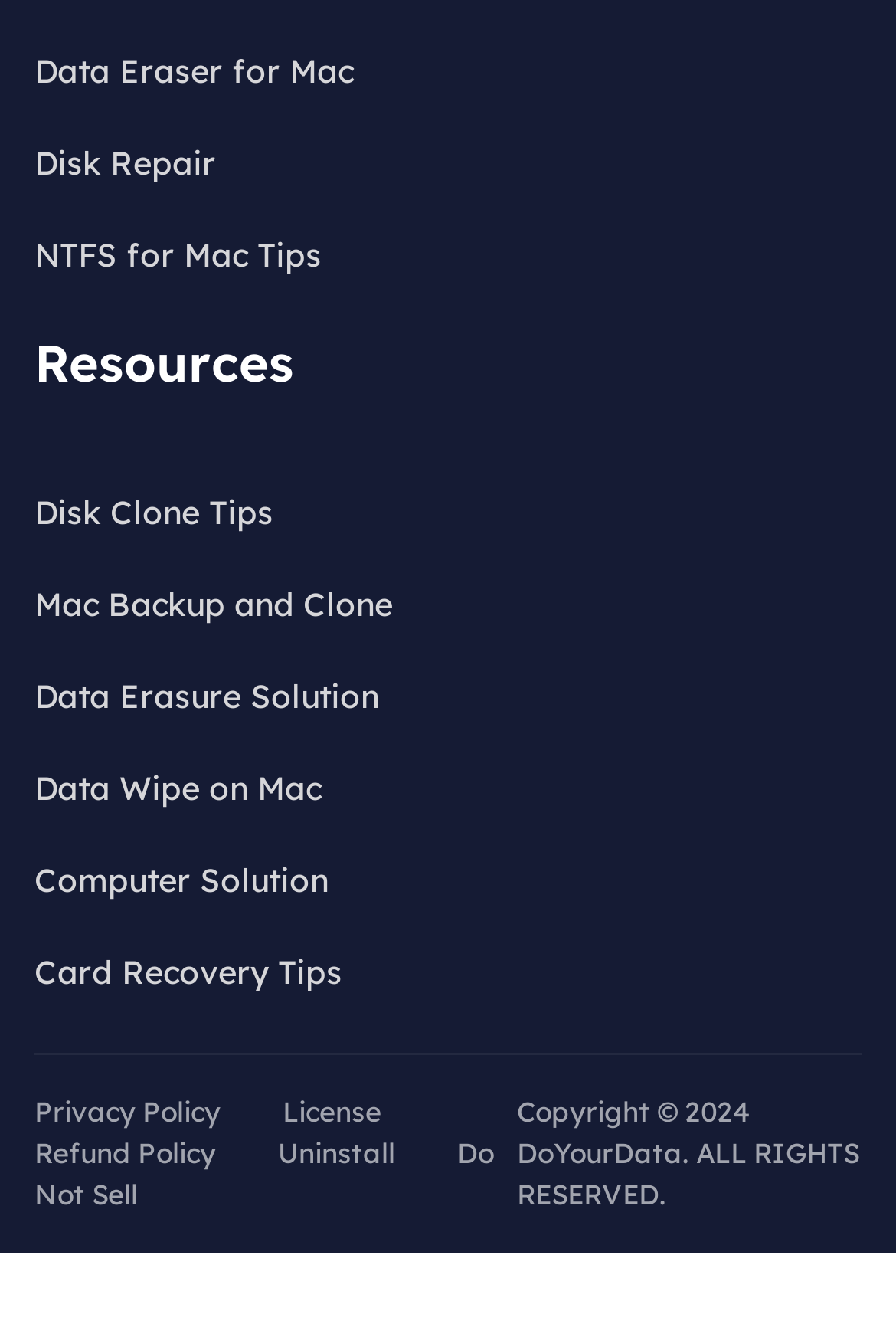Could you find the bounding box coordinates of the clickable area to complete this instruction: "Explore the Resources section"?

[0.038, 0.732, 0.328, 0.789]